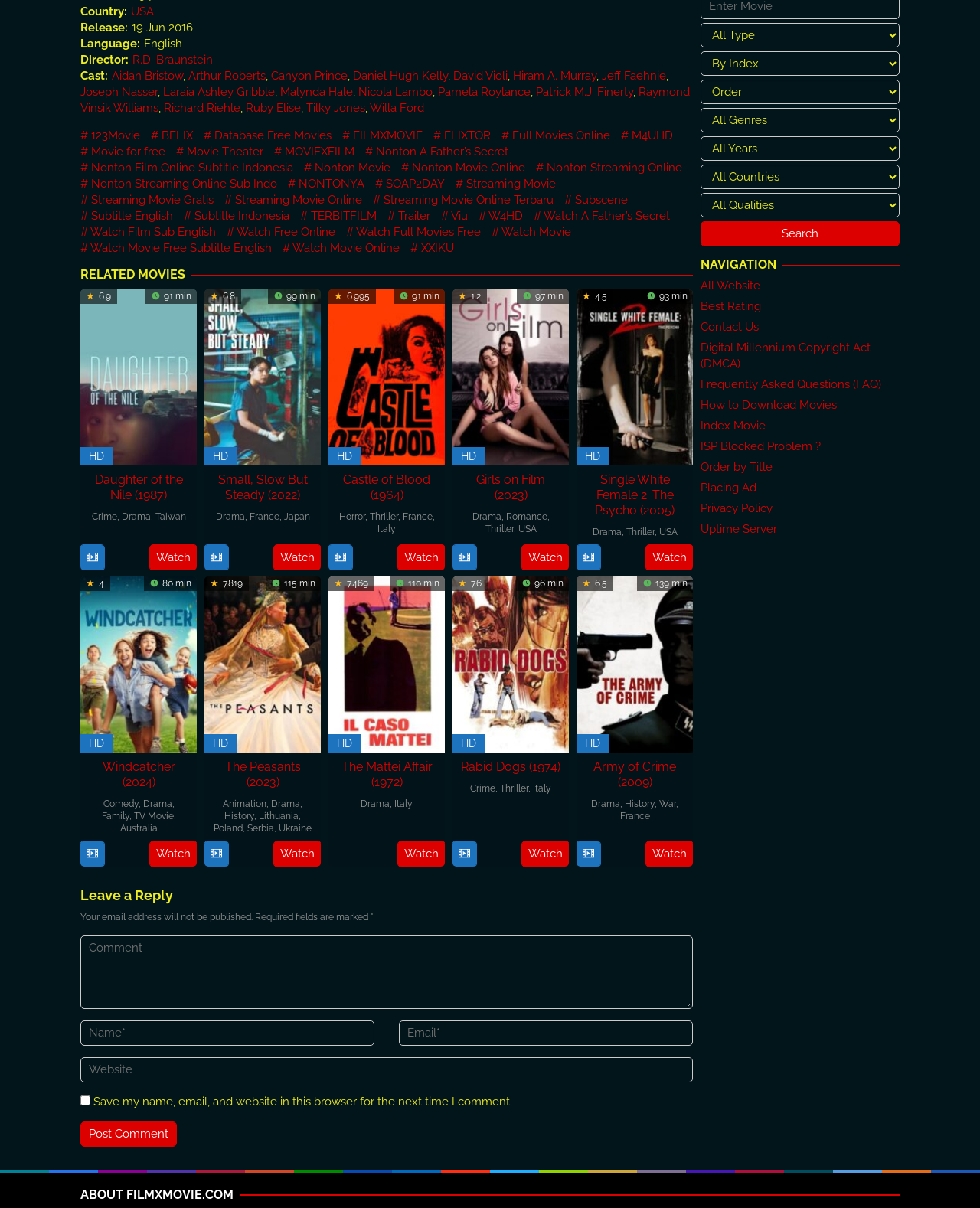How many related movies are listed?
Based on the image, give a one-word or short phrase answer.

1